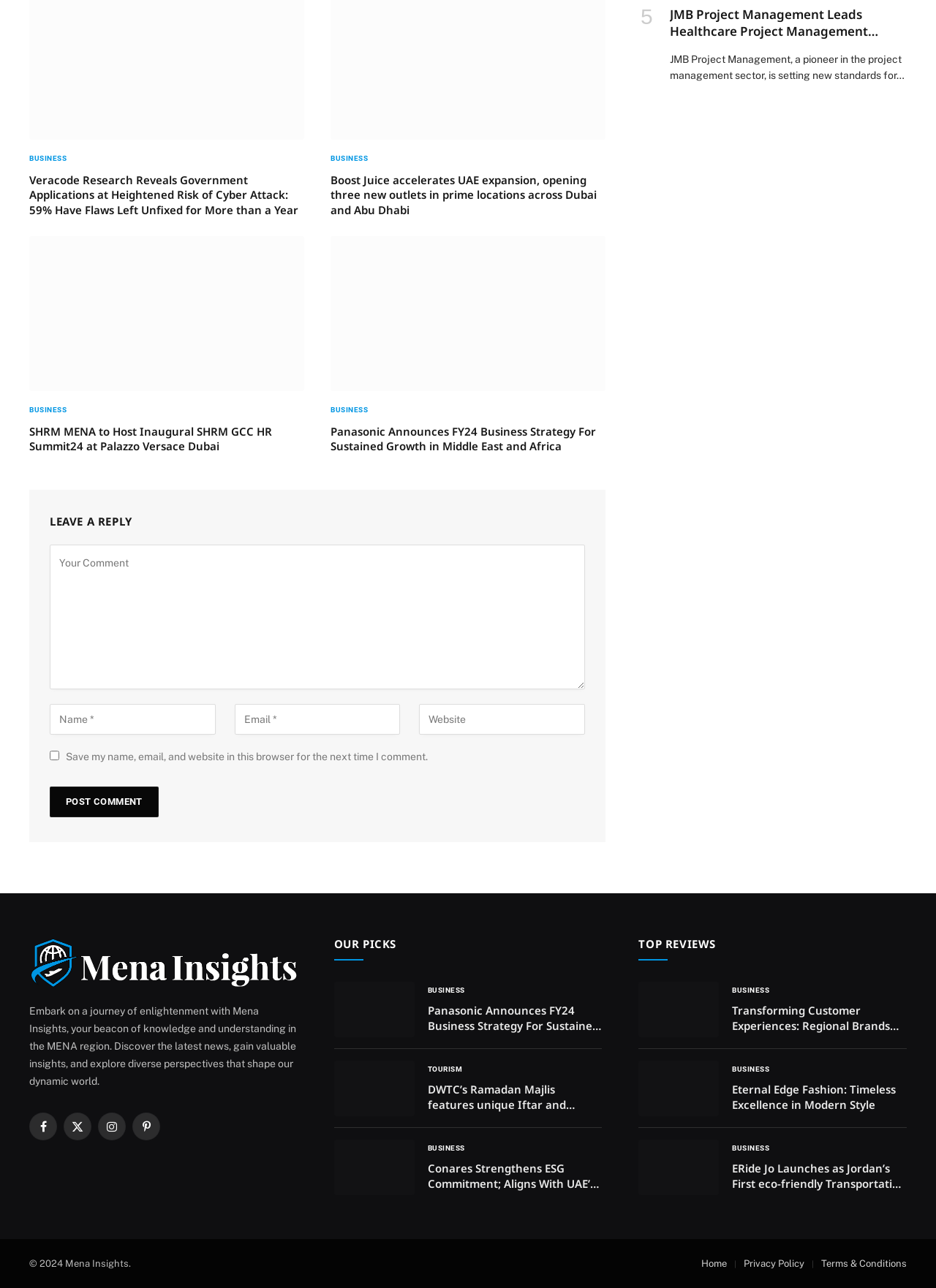Locate the bounding box coordinates of the area that needs to be clicked to fulfill the following instruction: "Follow Mena Insights on Facebook". The coordinates should be in the format of four float numbers between 0 and 1, namely [left, top, right, bottom].

[0.031, 0.864, 0.061, 0.885]